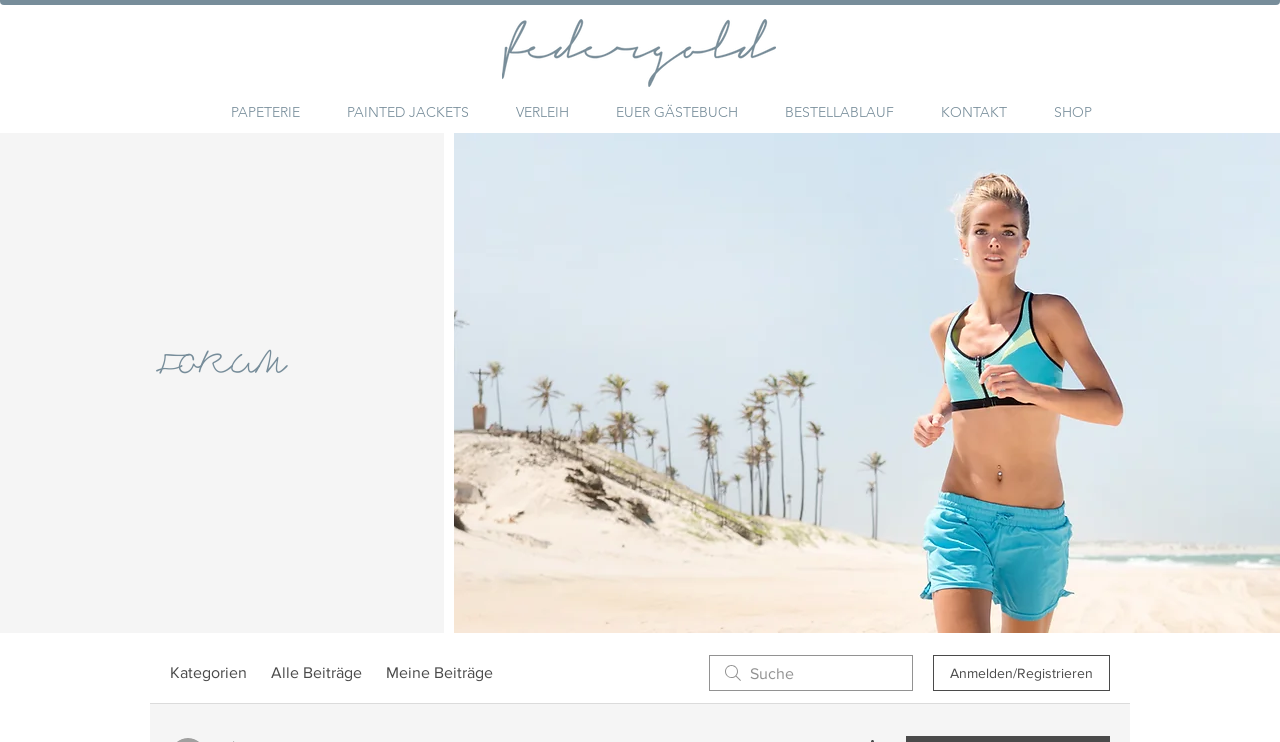Pinpoint the bounding box coordinates of the clickable area needed to execute the instruction: "Search in the forum". The coordinates should be specified as four float numbers between 0 and 1, i.e., [left, top, right, bottom].

[0.554, 0.883, 0.713, 0.931]